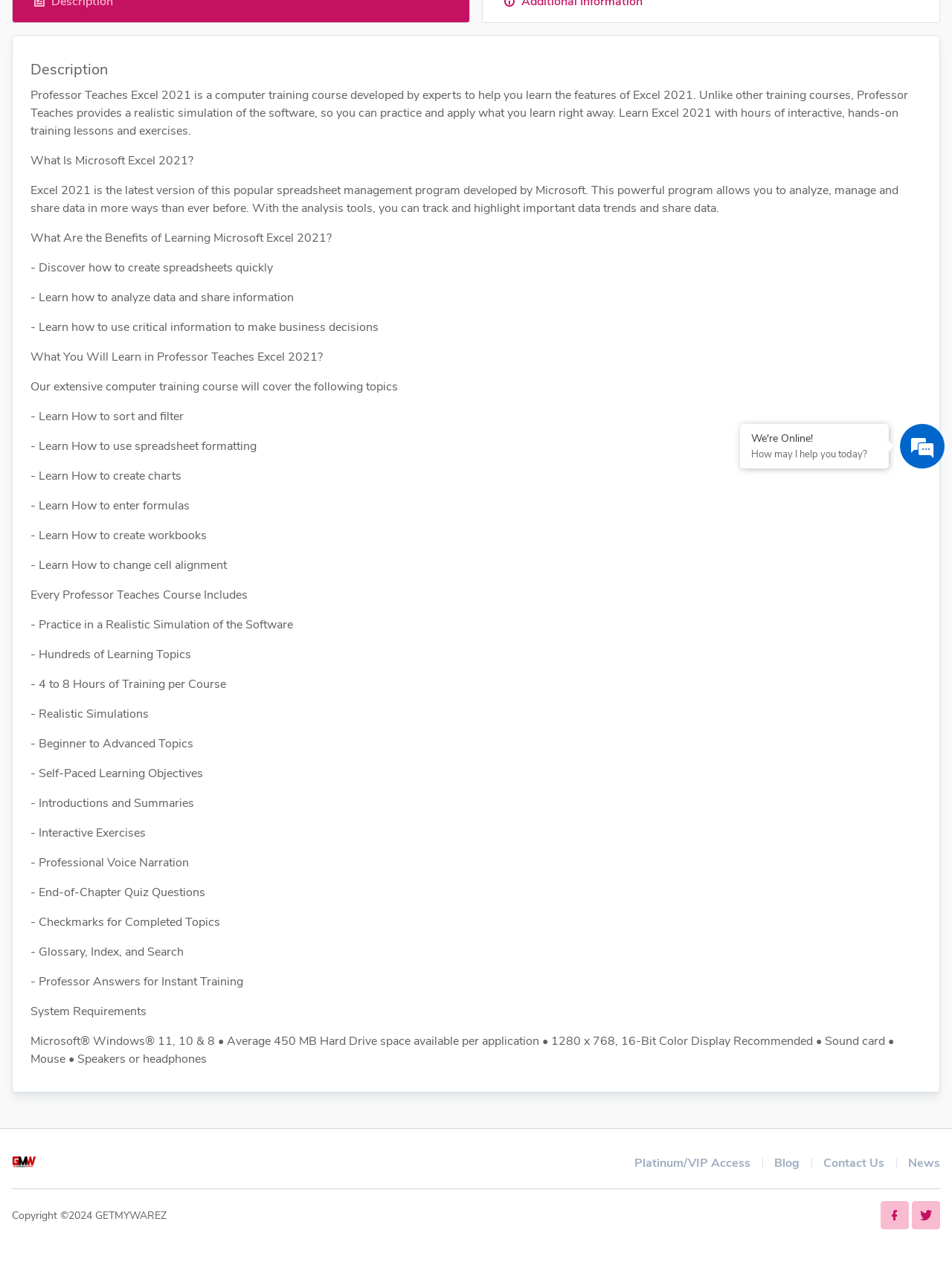Given the element description: "Cricket", predict the bounding box coordinates of this UI element. The coordinates must be four float numbers between 0 and 1, given as [left, top, right, bottom].

None